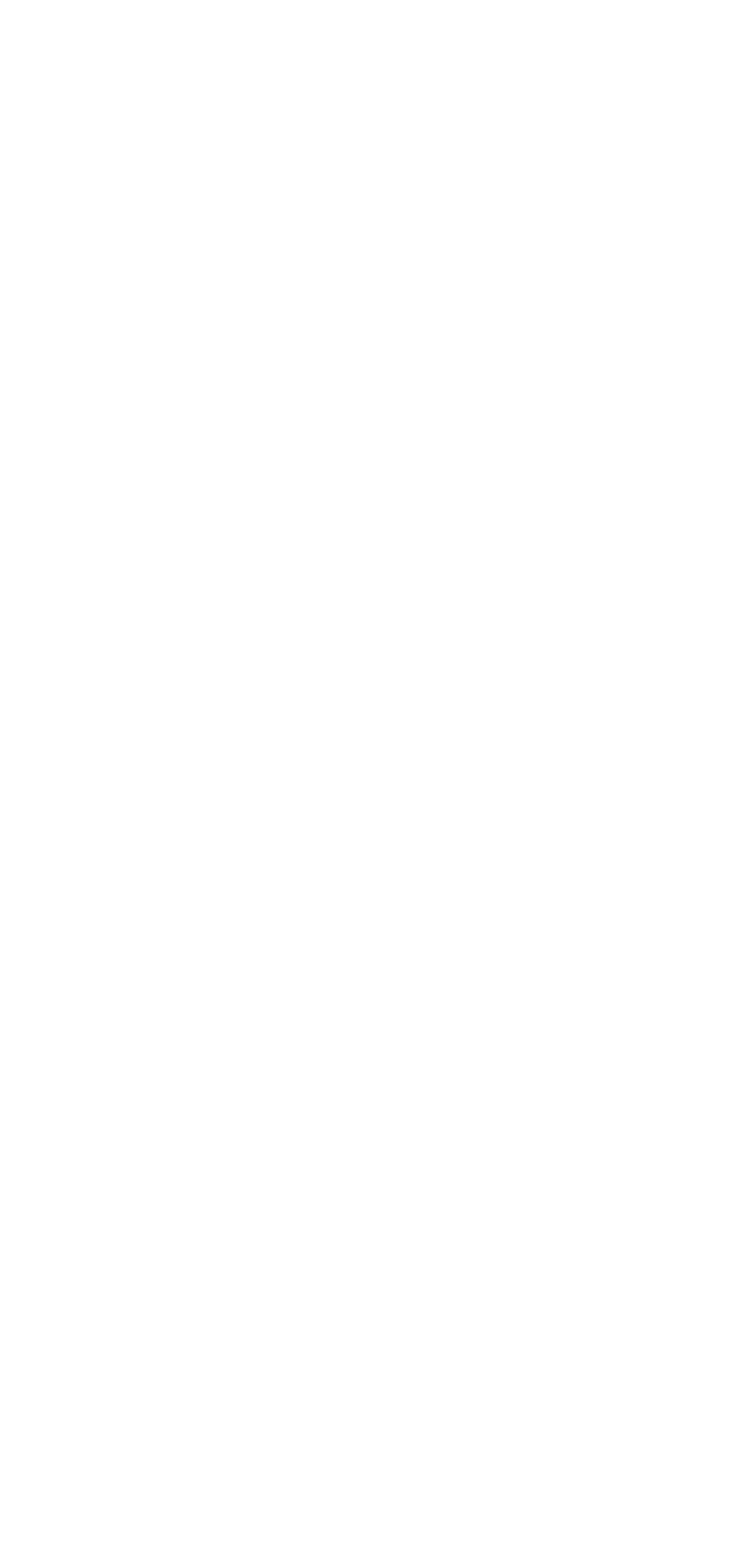What type of products does the company offer?
Please use the image to provide an in-depth answer to the question.

I found that the company offers glass products by looking at the 'What We Do' section, where it lists various types of glass products, such as 'Glass Railing Systems', 'Glass Doors', and 'Shower Enclosures'.